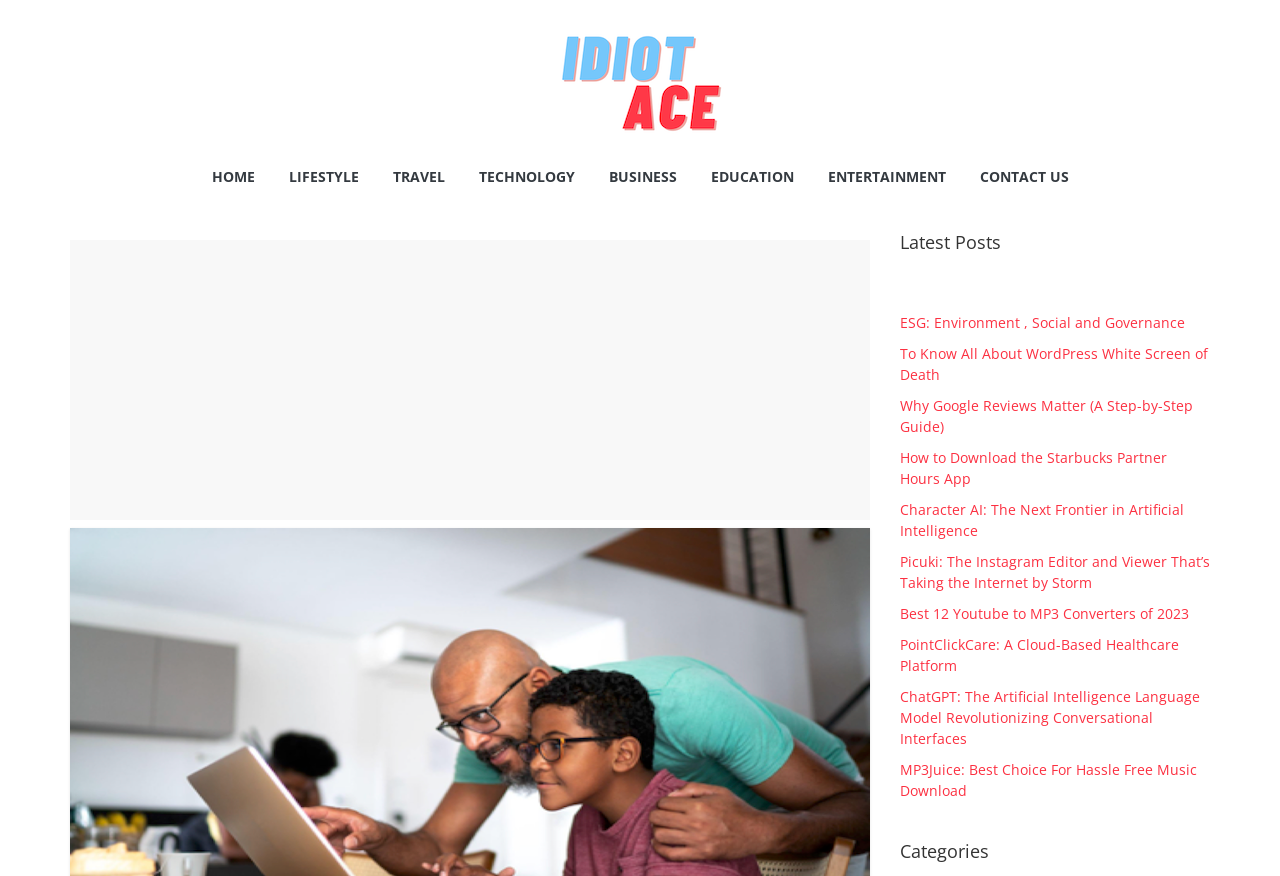Find the bounding box coordinates for the HTML element described as: "Technology". The coordinates should consist of four float values between 0 and 1, i.e., [left, top, right, bottom].

[0.374, 0.176, 0.449, 0.231]